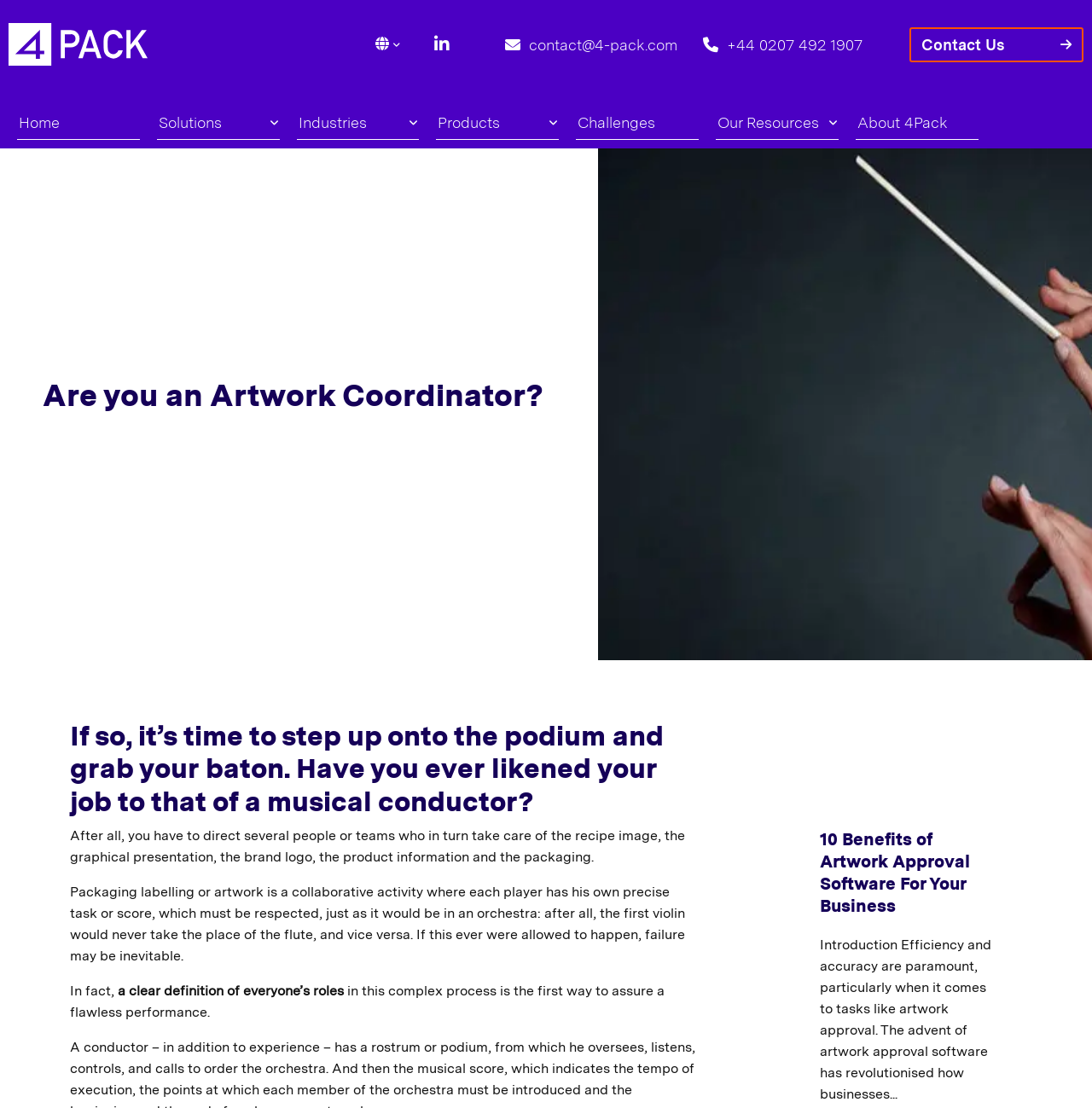Answer the question in one word or a short phrase:
What is the contact email address mentioned on the webpage?

contact@4-pack.com